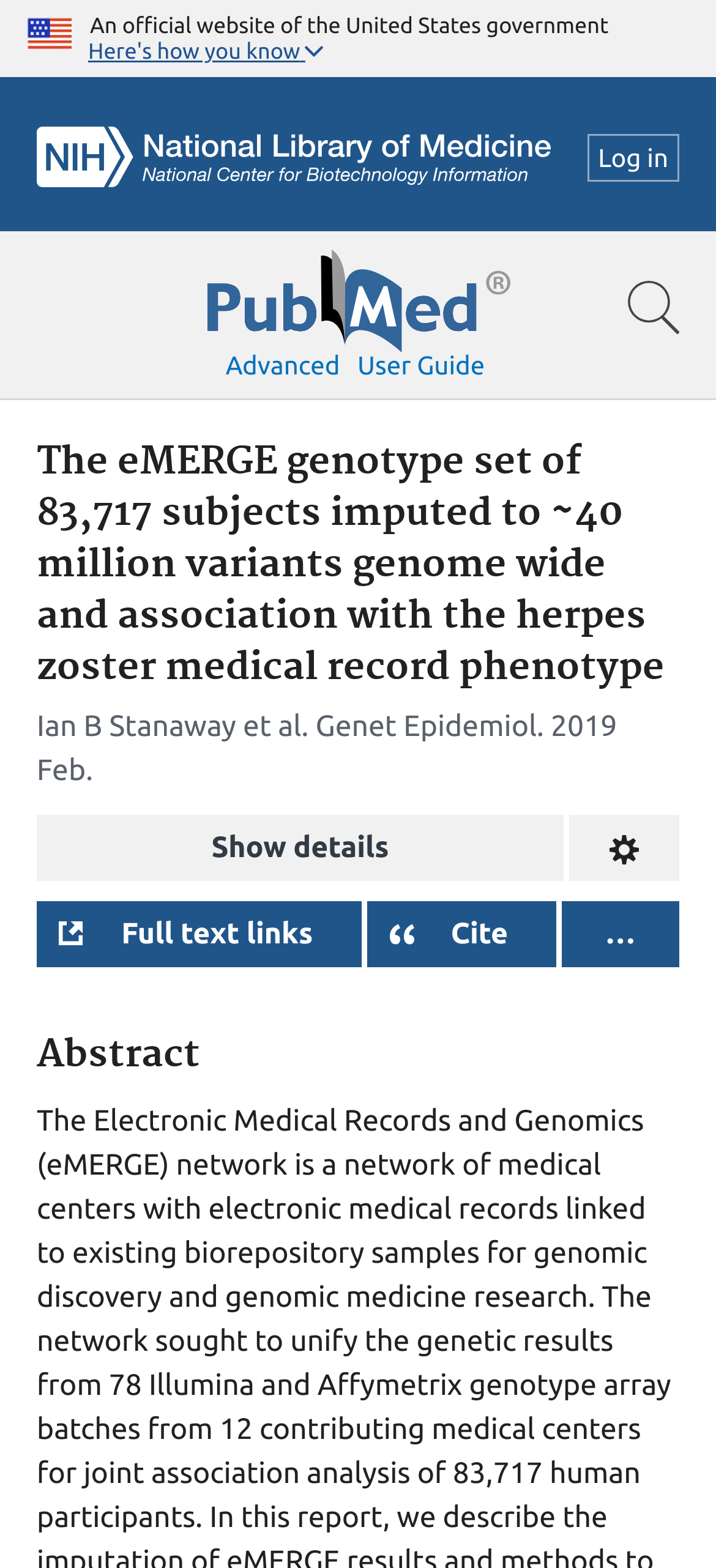What is the name of the author of the article?
Please provide a single word or phrase as your answer based on the screenshot.

Ian B Stanaway